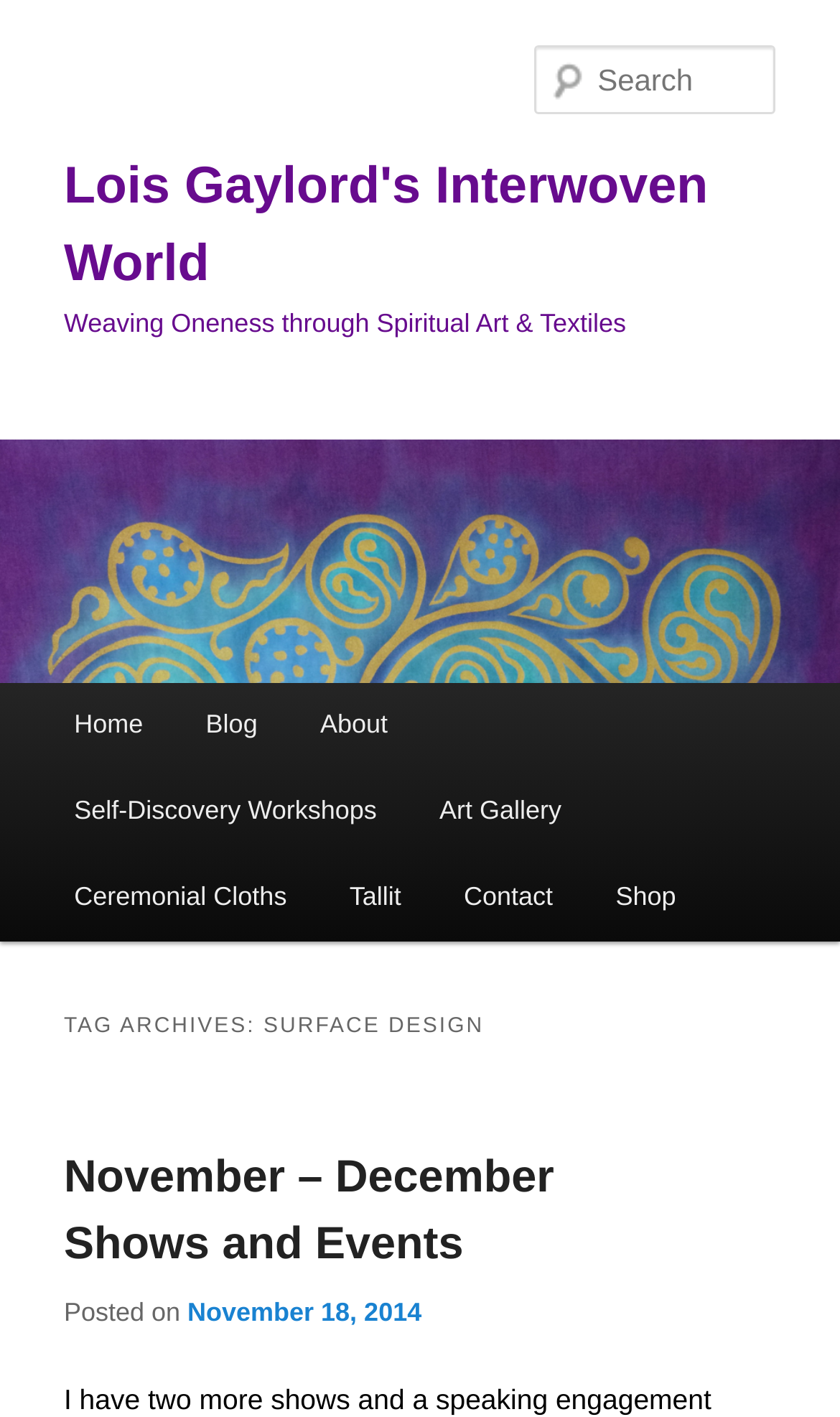Using the given description, provide the bounding box coordinates formatted as (top-left x, top-left y, bottom-right x, bottom-right y), with all values being floating point numbers between 0 and 1. Description: parent_node: Search name="s" placeholder="Search"

[0.637, 0.032, 0.924, 0.081]